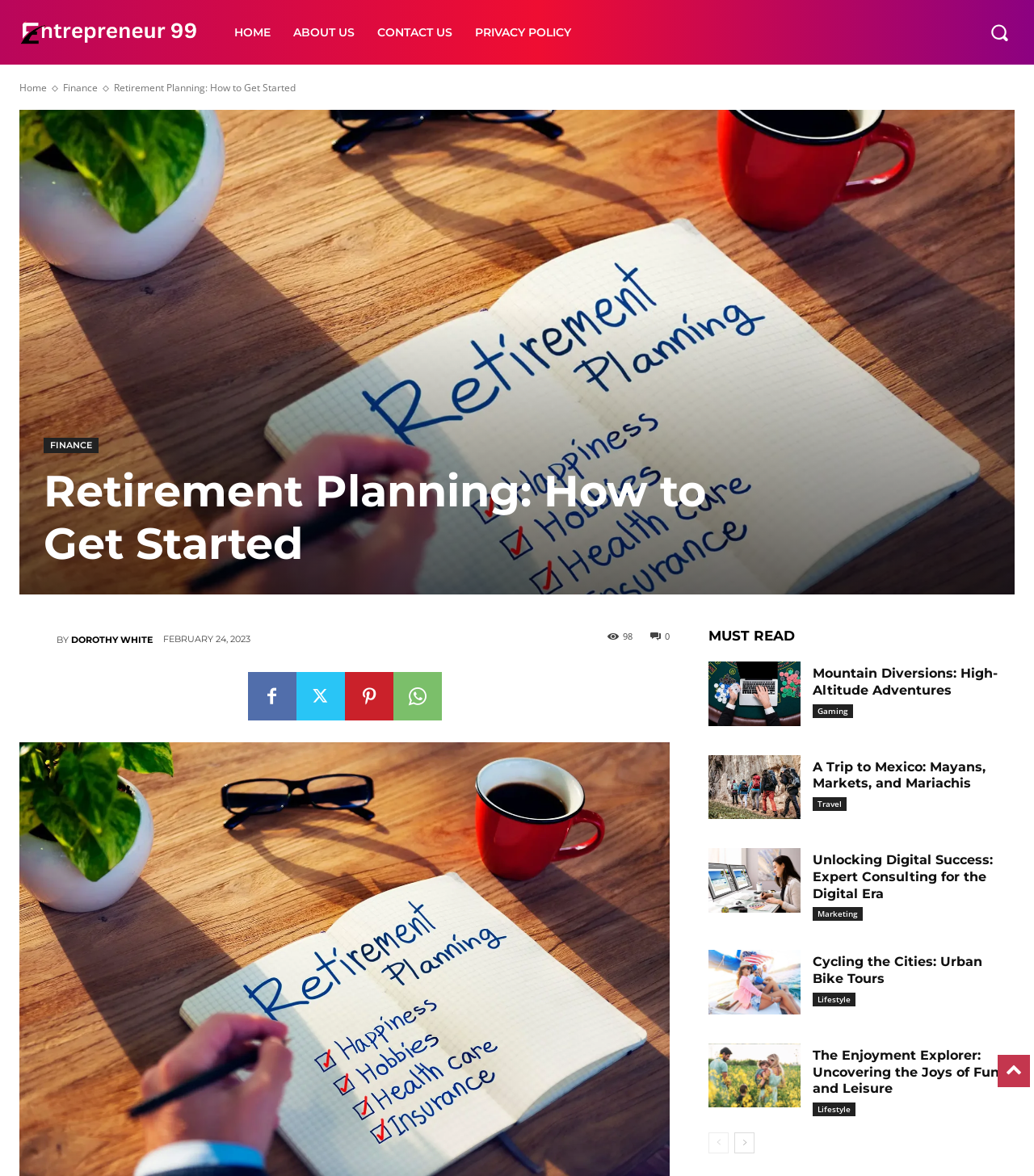Show the bounding box coordinates of the element that should be clicked to complete the task: "Switch to English version".

None